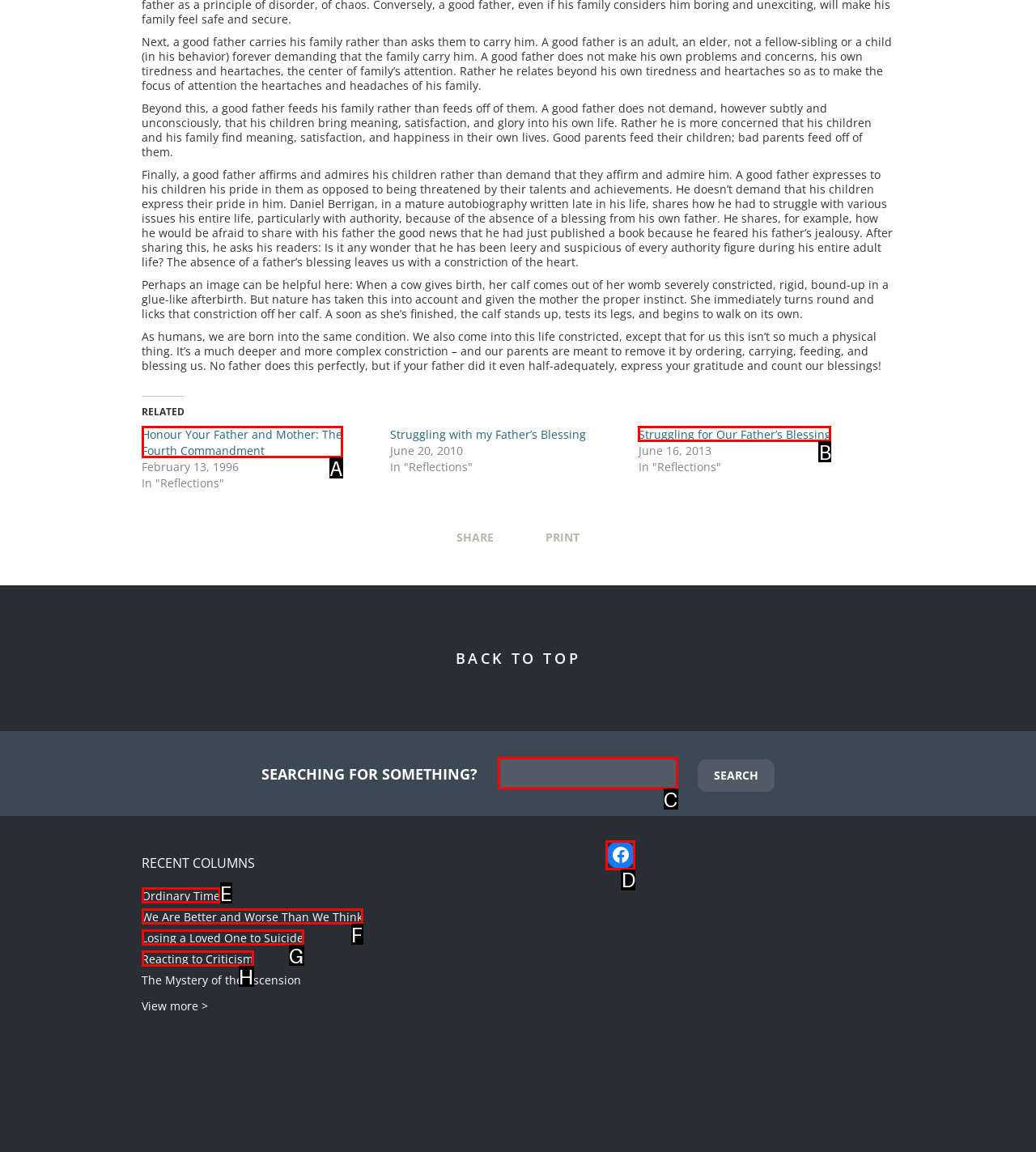Pick the option that best fits the description: ATLANTA WEB DESIGN. Reply with the letter of the matching option directly.

None